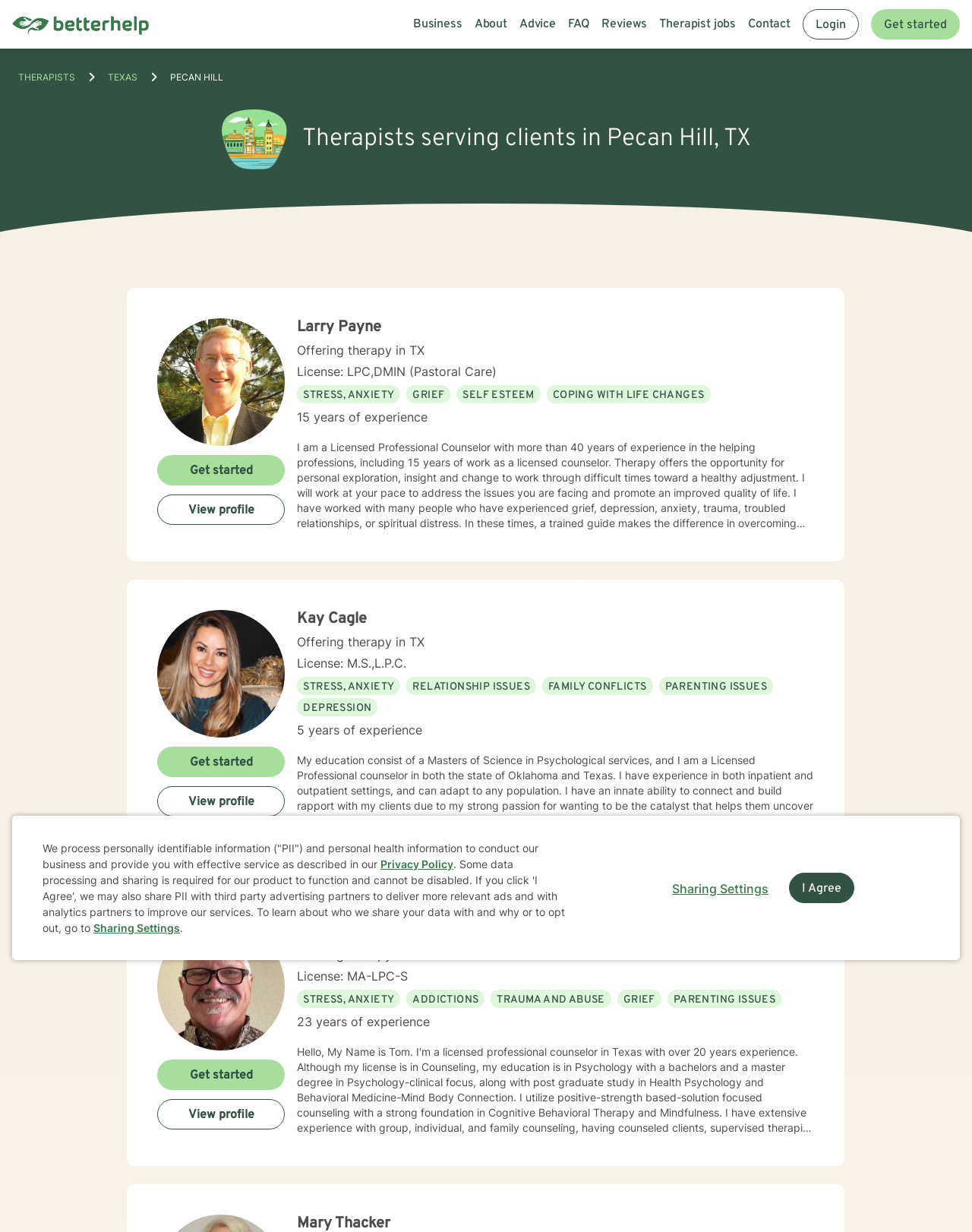What is the location of the therapists listed?
Using the screenshot, give a one-word or short phrase answer.

Pecan Hill, TX